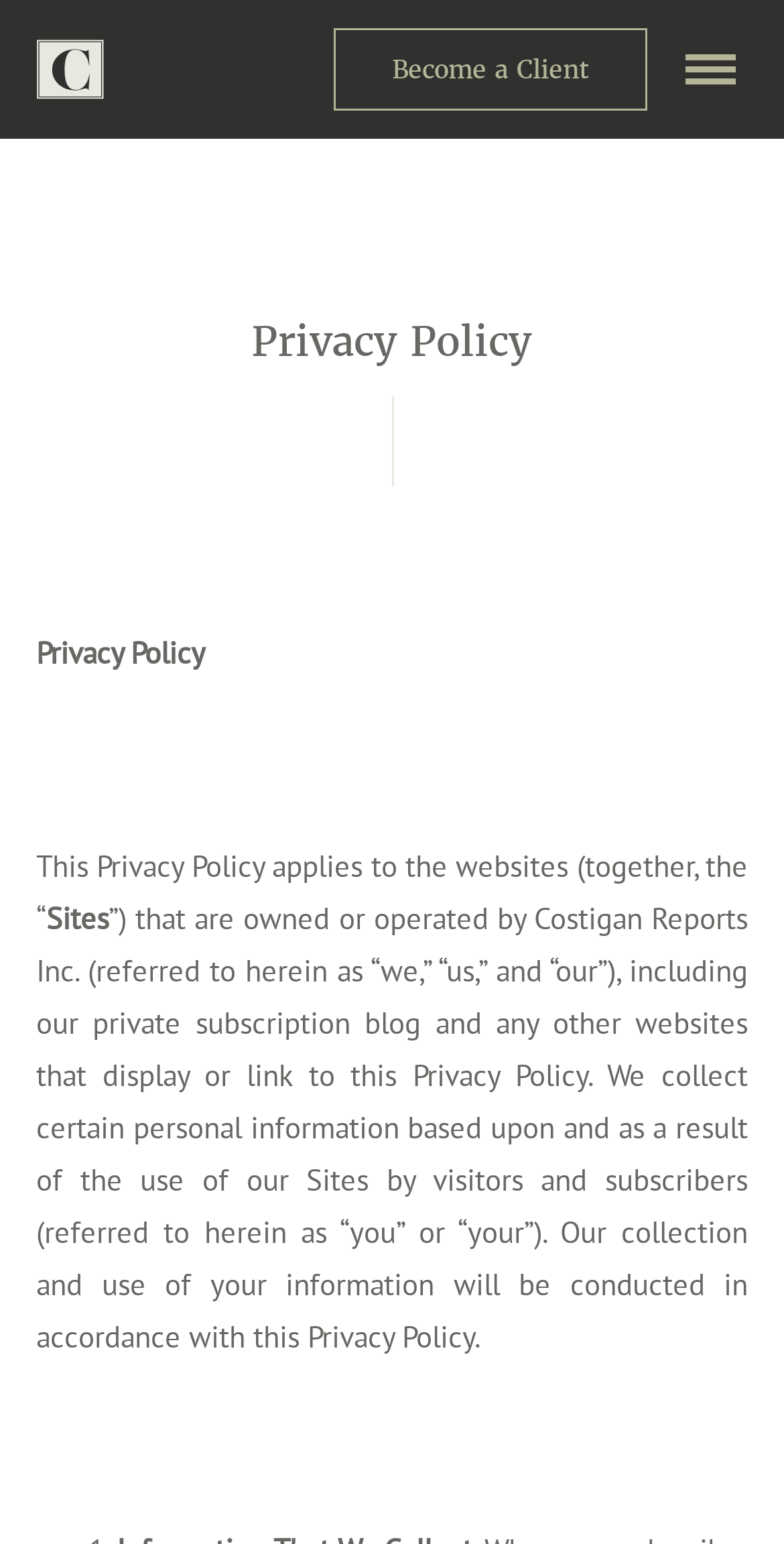Write an elaborate caption that captures the essence of the webpage.

The webpage is titled "Privacy Policy - Costigan Reports" and has a prominent heading "Privacy Policy" at the top. Below the heading, there is a block of text that explains the purpose of the privacy policy, stating that it applies to the websites owned or operated by Costigan Reports Inc. and detailing the types of personal information collected from visitors and subscribers.

At the top-left corner, there is a link with an accompanying image, which is likely a logo or a favicon. To the right of this link, there are three more links: "Become a Client", "Toggle navigation" (which is a button), and another link that spans the entire width of the page, labeled "About" and "Log In".

The text explaining the privacy policy is divided into paragraphs, with some emphasized text, such as "Sites", which is highlighted in some way. The text is densely packed and fills most of the page, with some whitespace separating the paragraphs.